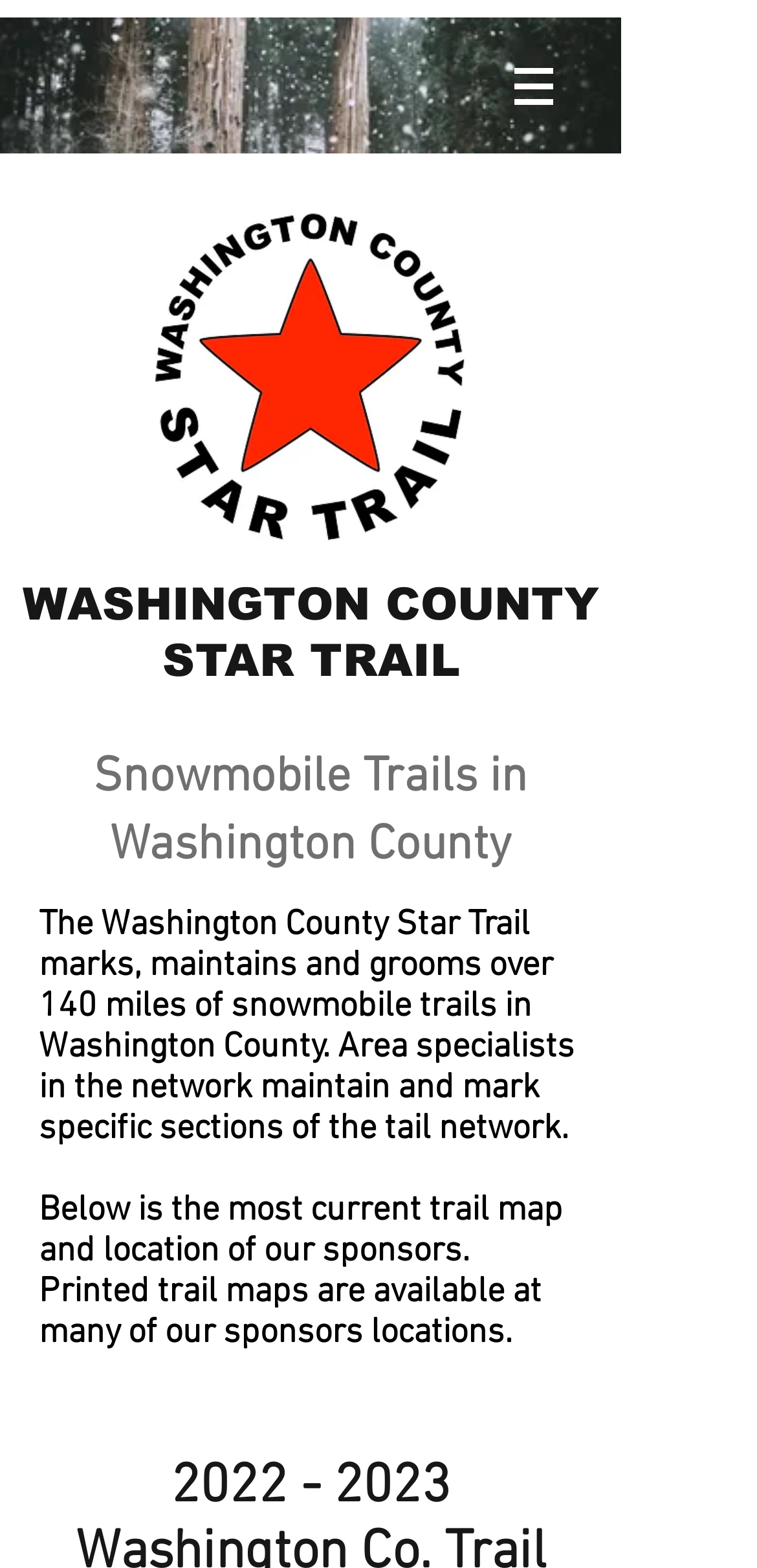Respond concisely with one word or phrase to the following query:
What is the current trail map year?

2022-2023